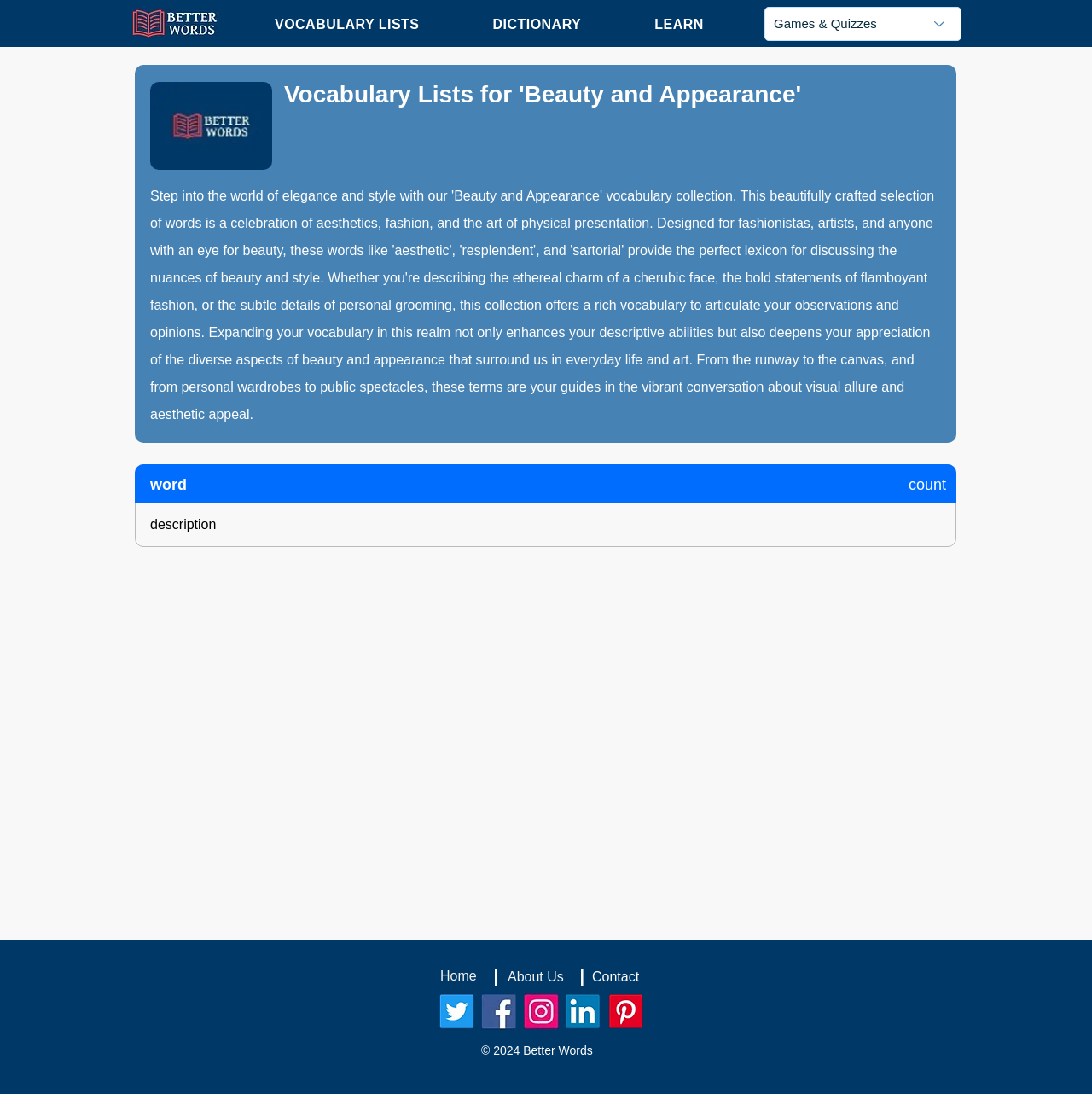Determine the bounding box coordinates of the element that should be clicked to execute the following command: "Click the 'Home' link".

None